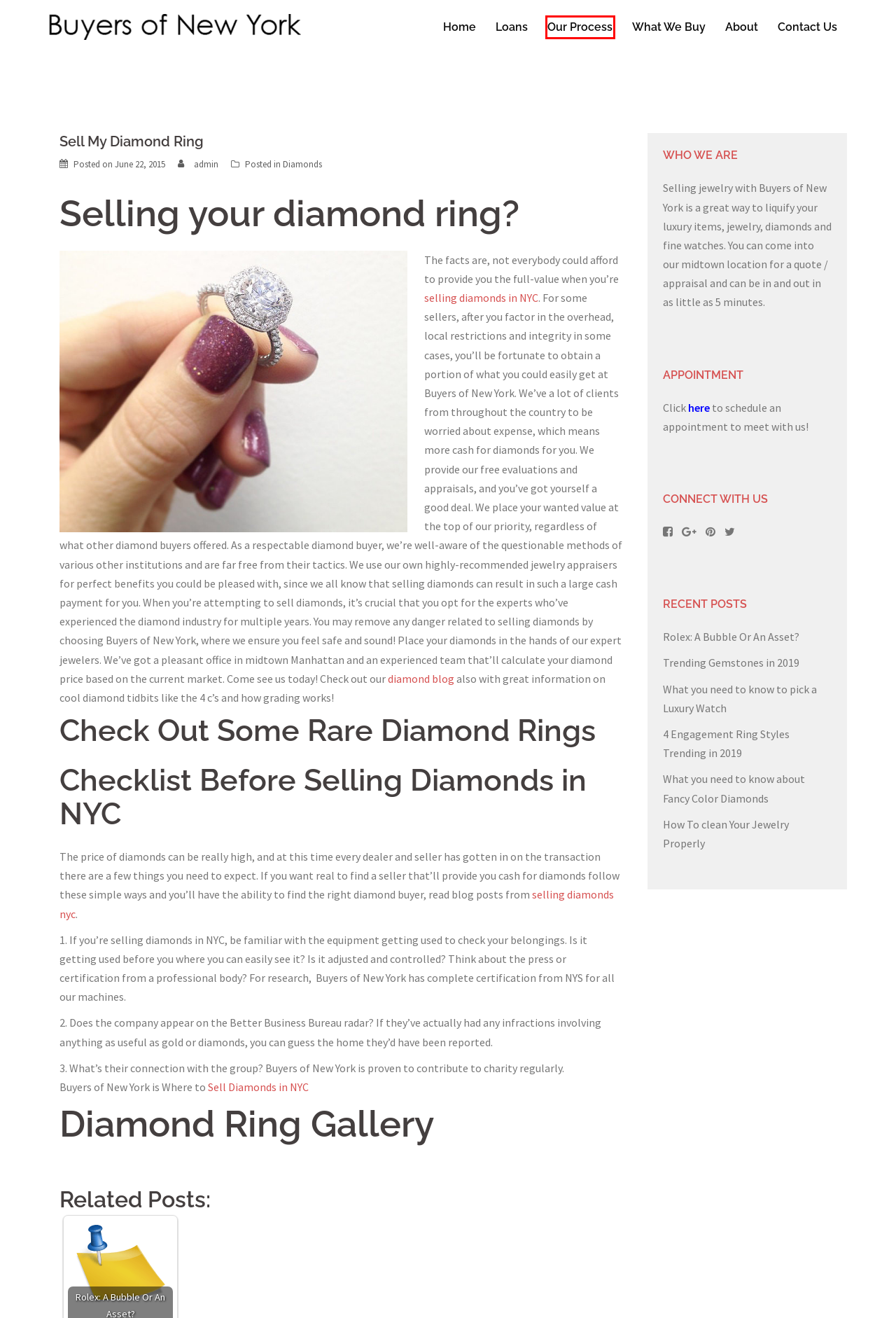You are presented with a screenshot of a webpage containing a red bounding box around an element. Determine which webpage description best describes the new webpage after clicking on the highlighted element. Here are the candidates:
A. Trending Gemstones in 2019 | Buyers of New York
B. 4 Engagement Rings Styles Trending in 2019 | Buyers of New York
C. What you need to know to pick a Luxury Watch | Buyers of New York
D. Our Process - Buyers of New York
E. Jewelry Loans NYC - Borrow Against Jewelry New York
F. How to clean your jewelry | Buyers of New York
G. Book Appointment - Buyers of New York
H. Diamonds | Buyers of New York

D